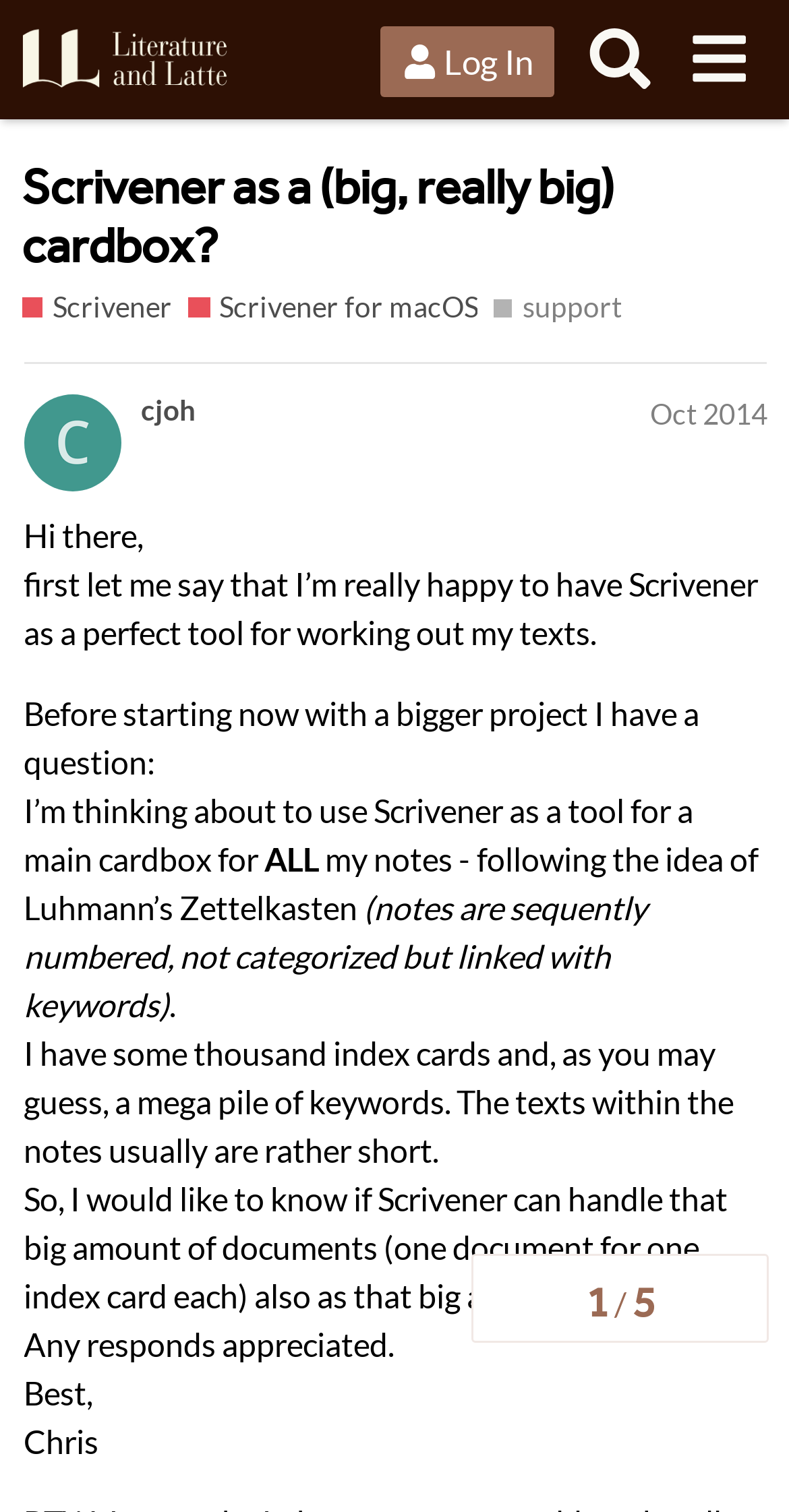Please mark the clickable region by giving the bounding box coordinates needed to complete this instruction: "View topic progress".

[0.597, 0.829, 0.974, 0.888]